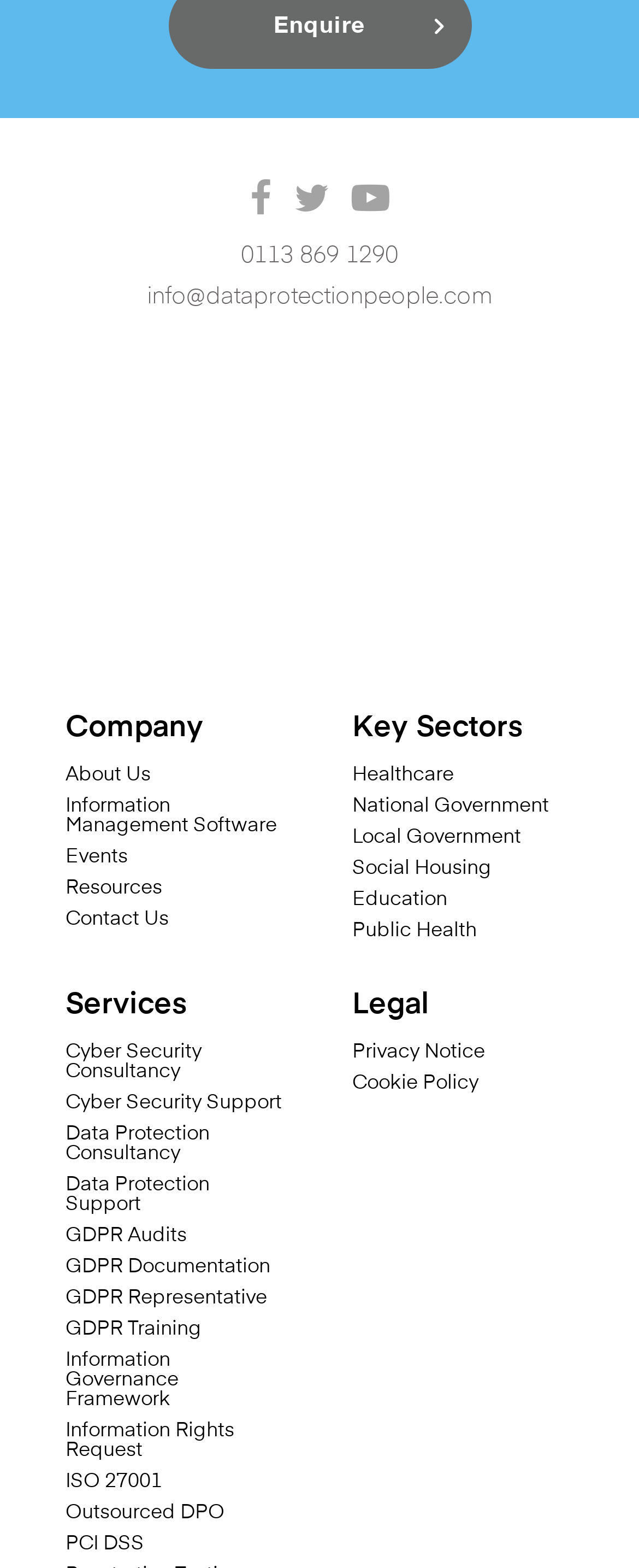How many links are there in the top section?
Using the visual information, answer the question in a single word or phrase.

4